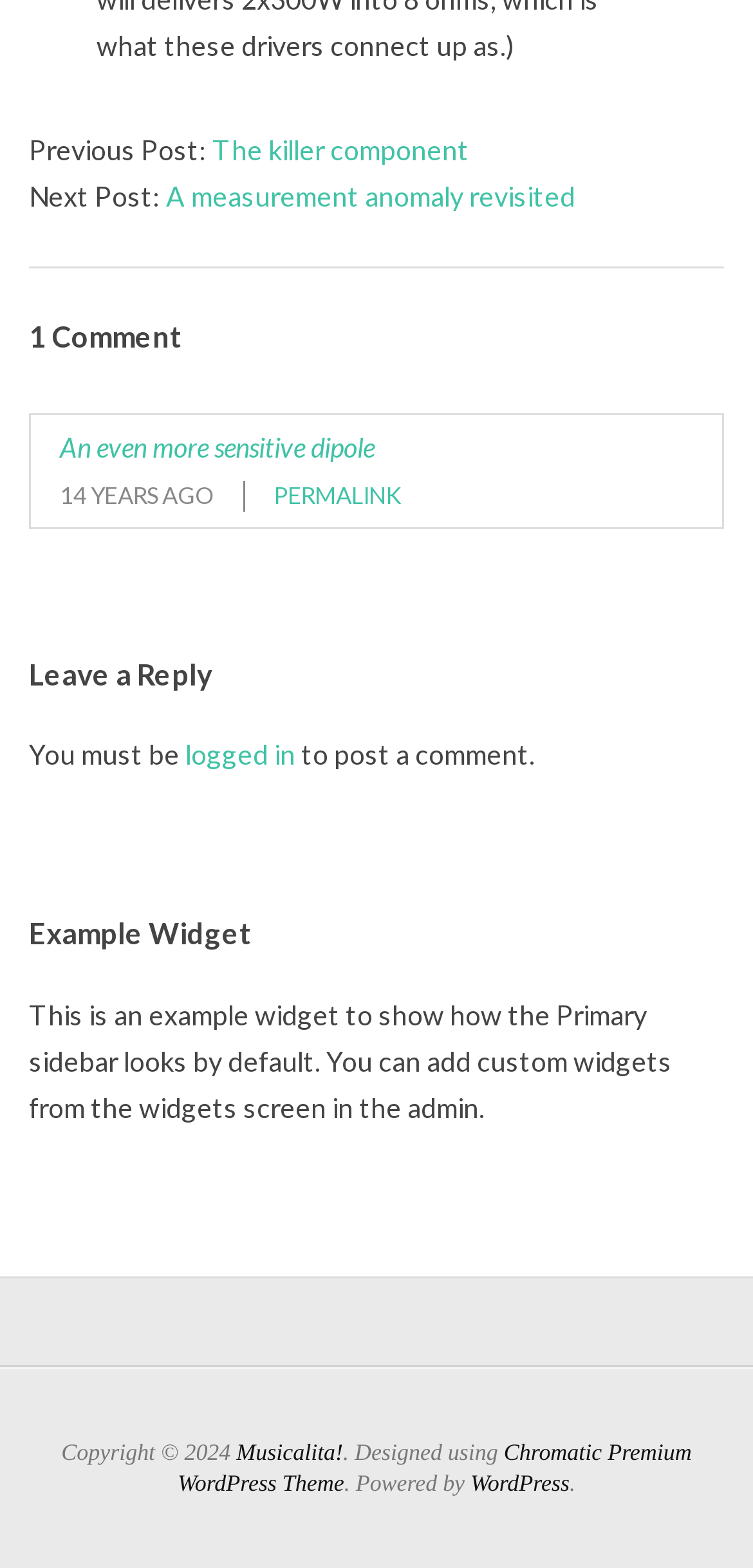Use a single word or phrase to answer the question: What is the name of the website?

Musicalita!